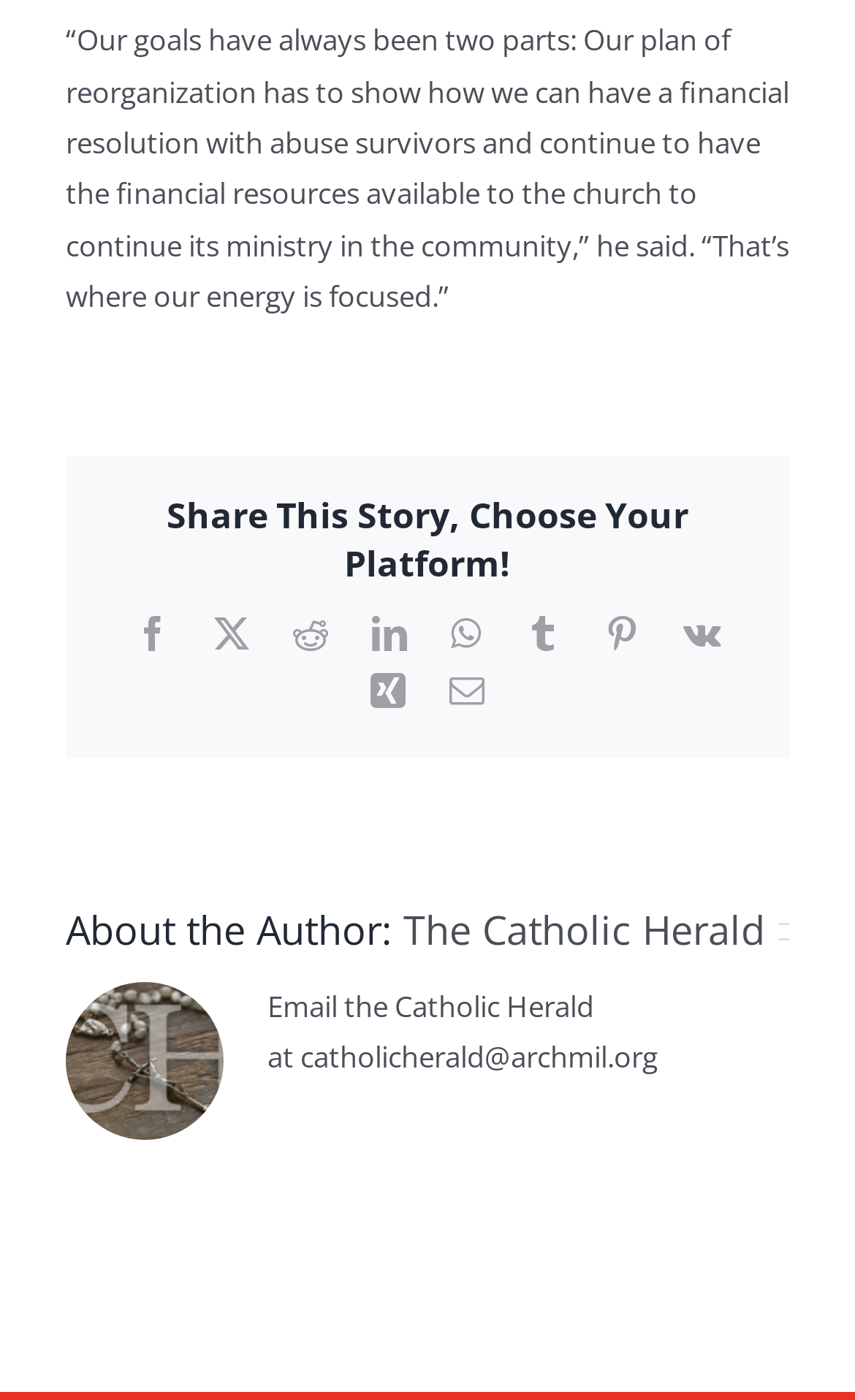Provide the bounding box coordinates in the format (top-left x, top-left y, bottom-right x, bottom-right y). All values are floating point numbers between 0 and 1. Determine the bounding box coordinate of the UI element described as: Pinterest

[0.706, 0.441, 0.747, 0.466]